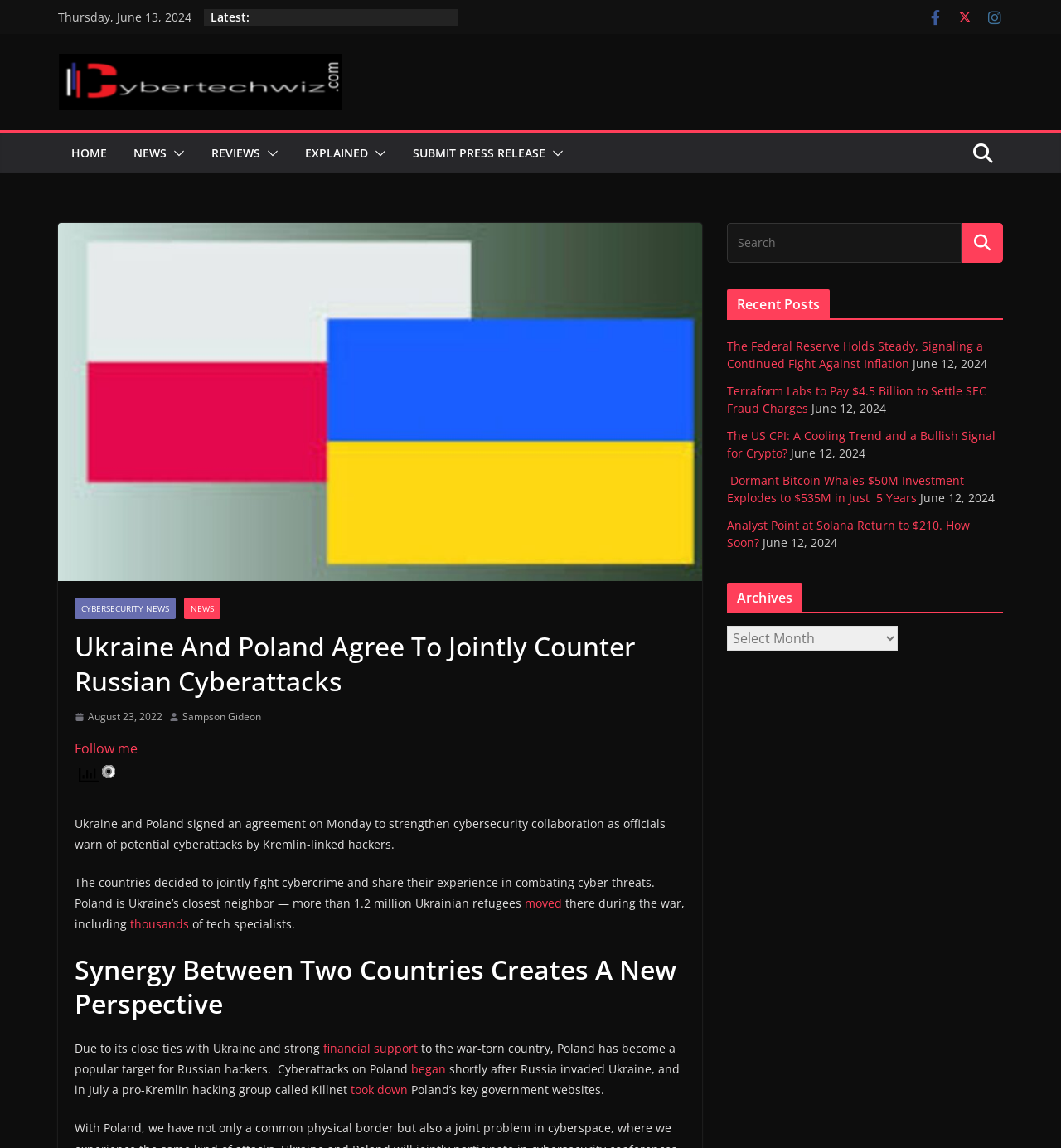What is the date of the news article?
Provide an in-depth and detailed explanation in response to the question.

The date of the news article can be found at the top of the webpage, where it says 'Thursday, June 13, 2024'.